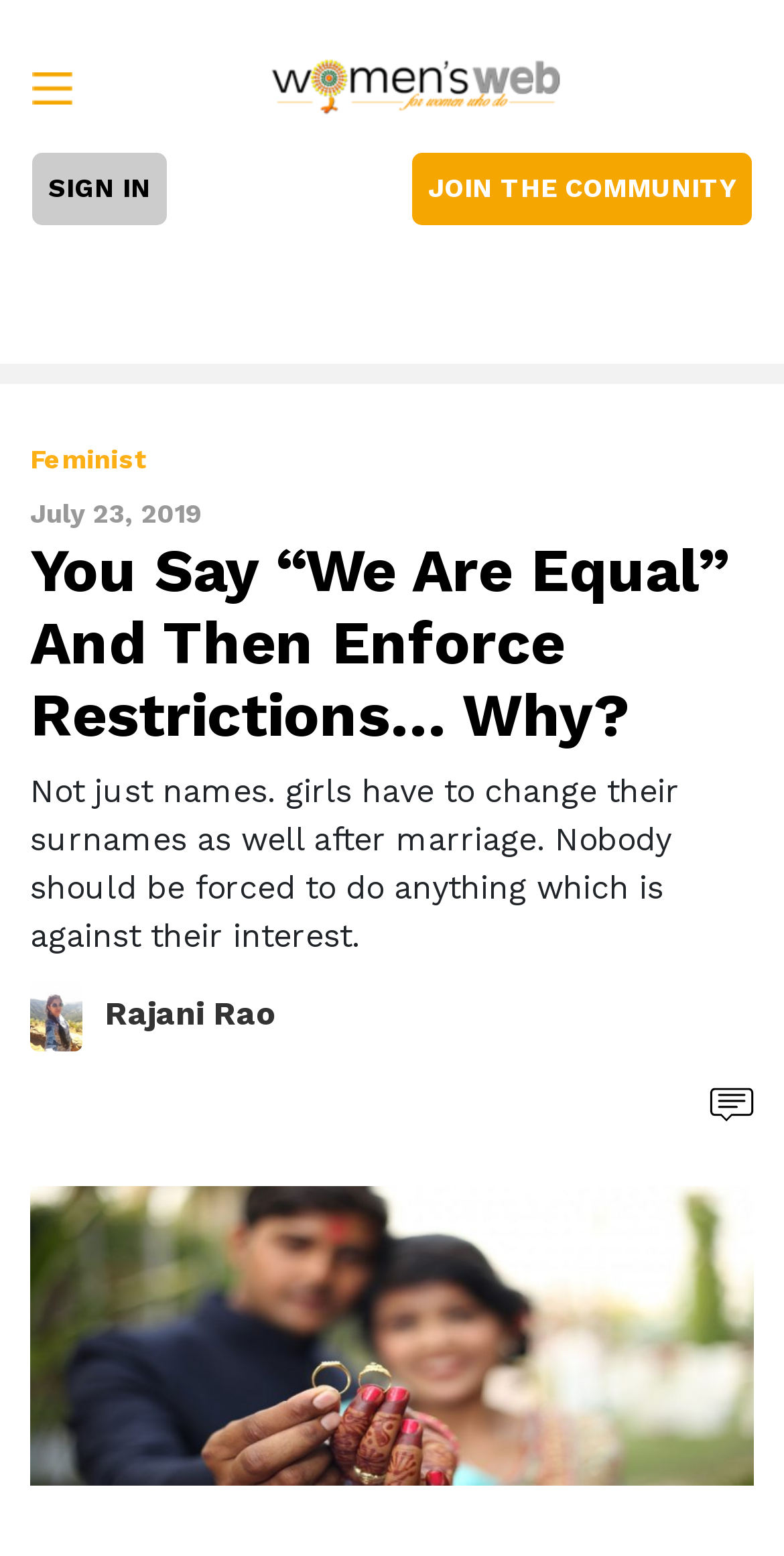With reference to the screenshot, provide a detailed response to the question below:
What is the author's name?

I found the author's name by looking at the link elements with the content 'Rajani Rao' which are located below the main heading and above the image.